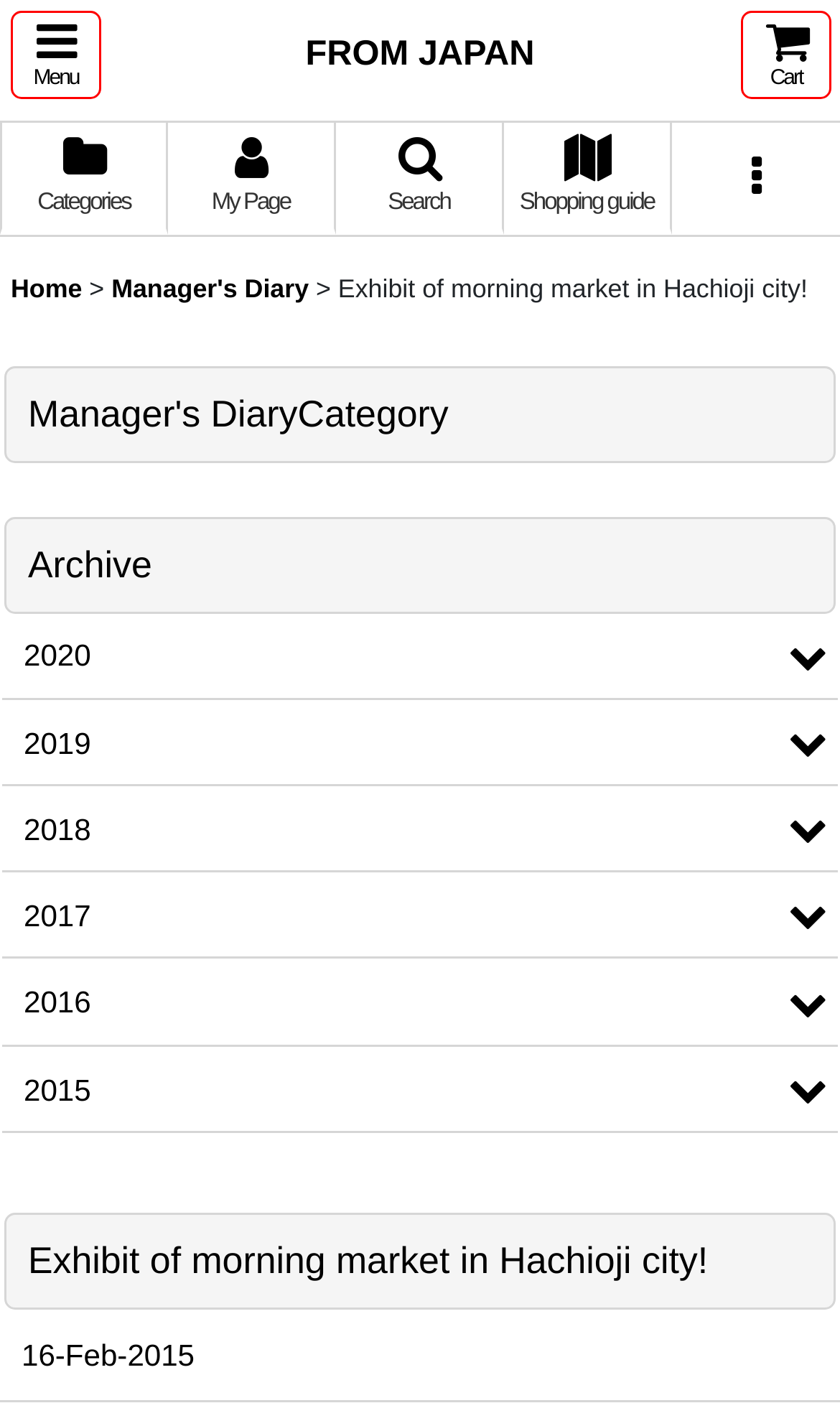Provide the bounding box coordinates, formatted as (top-left x, top-left y, bottom-right x, bottom-right y), with all values being floating point numbers between 0 and 1. Identify the bounding box of the UI element that matches the description: My Page

[0.2, 0.088, 0.4, 0.168]